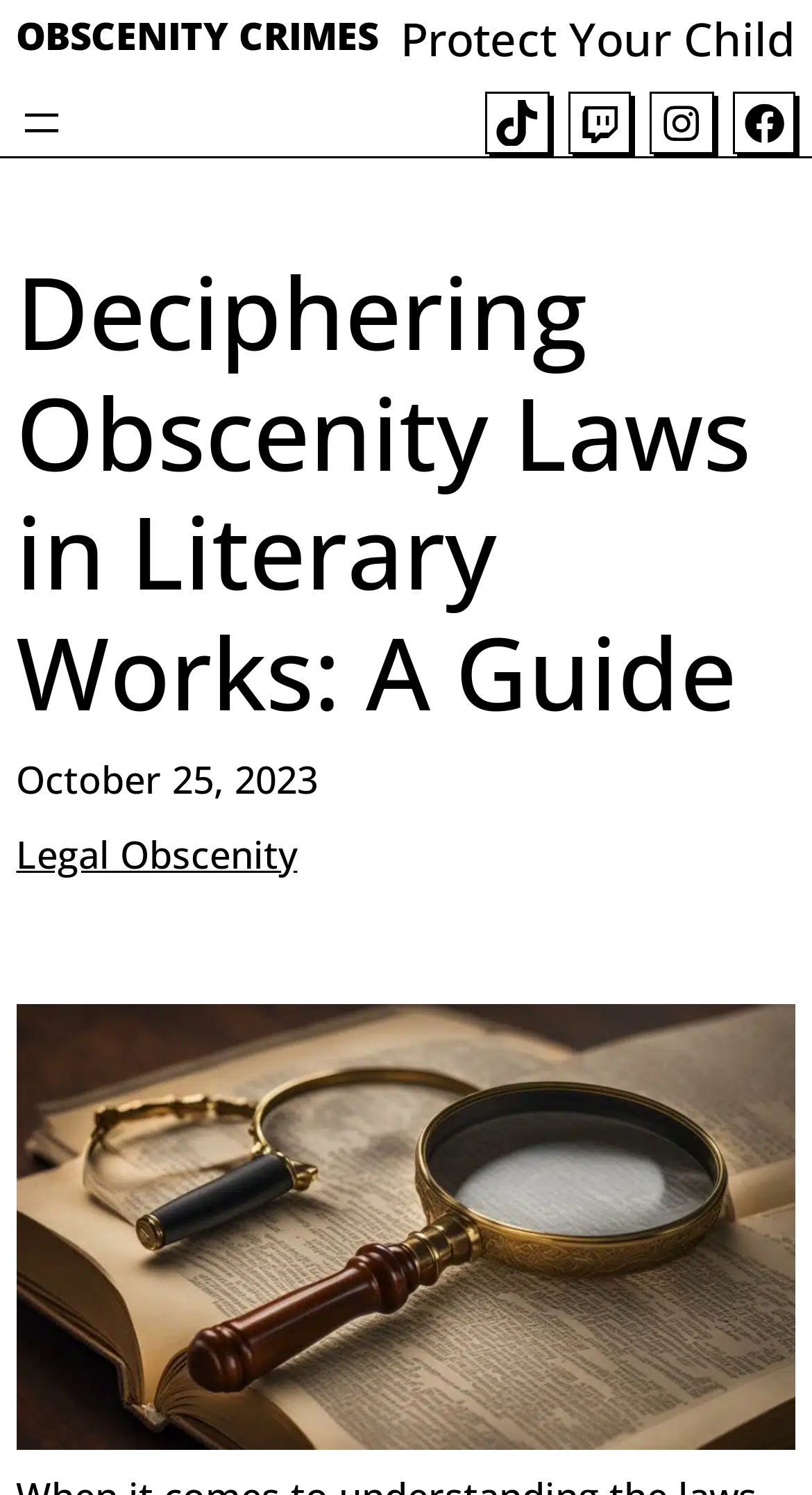Identify and provide the bounding box for the element described by: "aria-label="Open menu"".

[0.02, 0.065, 0.082, 0.099]